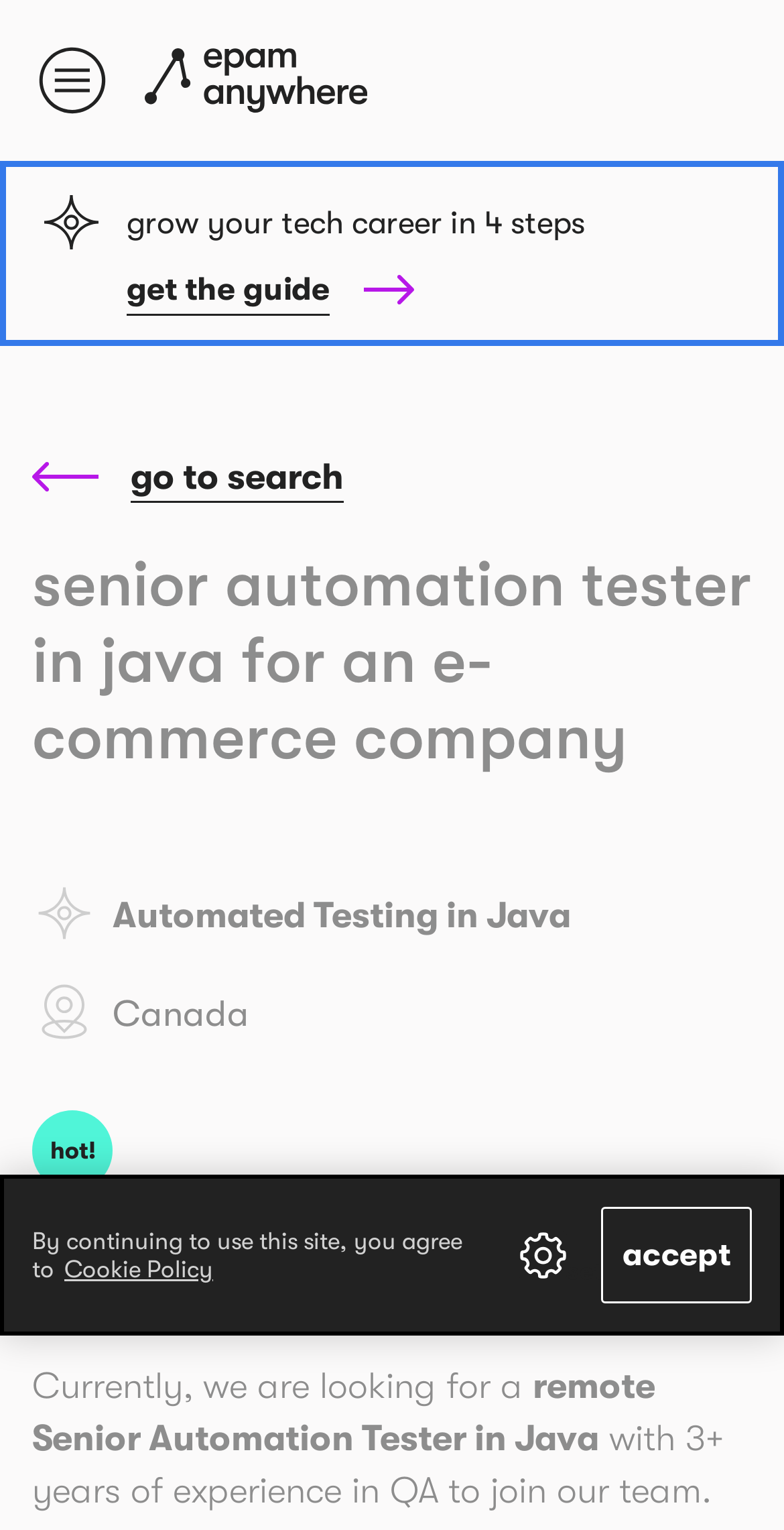Identify the bounding box coordinates of the region that needs to be clicked to carry out this instruction: "Share this". Provide these coordinates as four float numbers ranging from 0 to 1, i.e., [left, top, right, bottom].

None